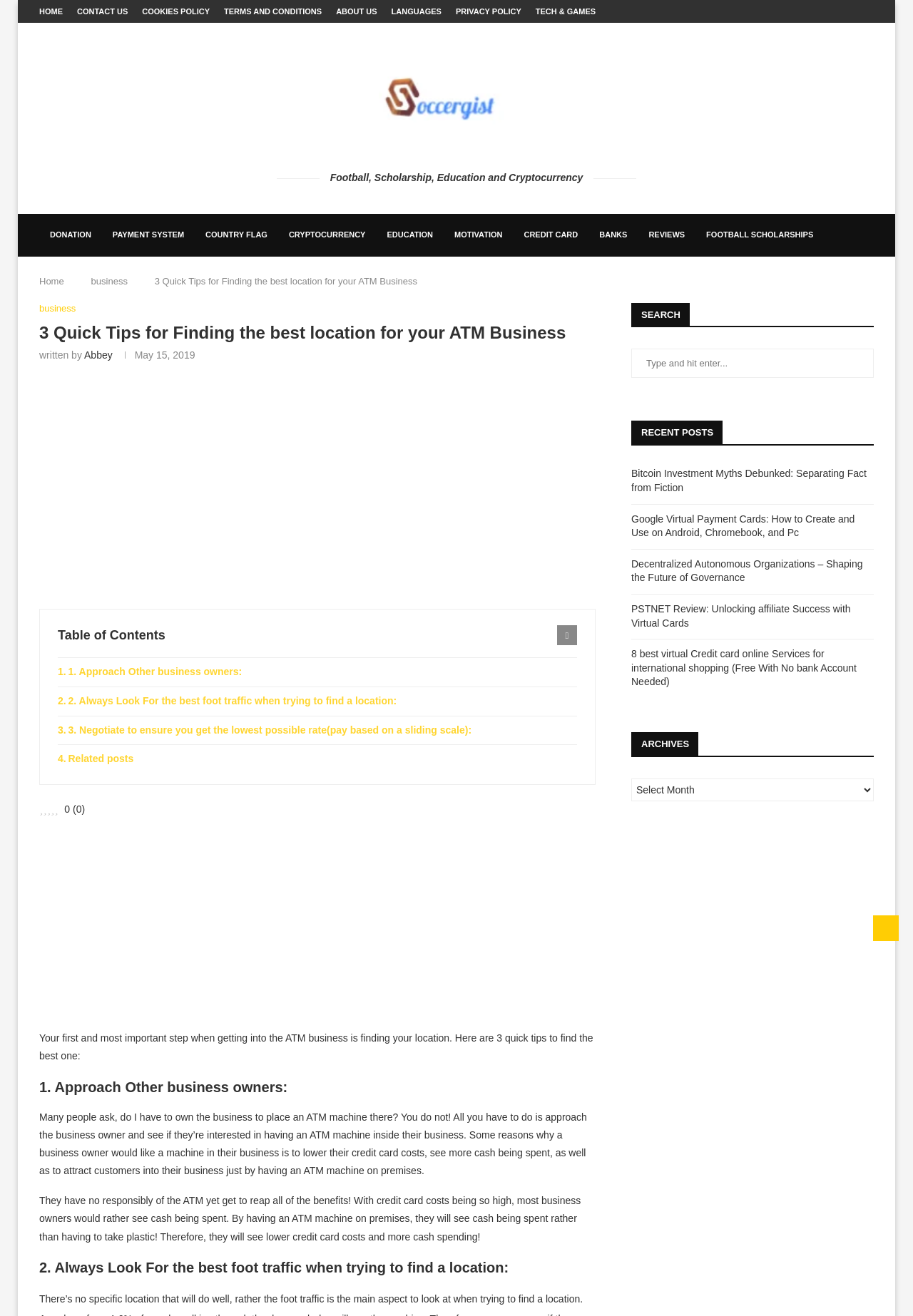Please determine the bounding box coordinates of the clickable area required to carry out the following instruction: "Read more about Claire Fairburn-Green's testimonial". The coordinates must be four float numbers between 0 and 1, represented as [left, top, right, bottom].

None